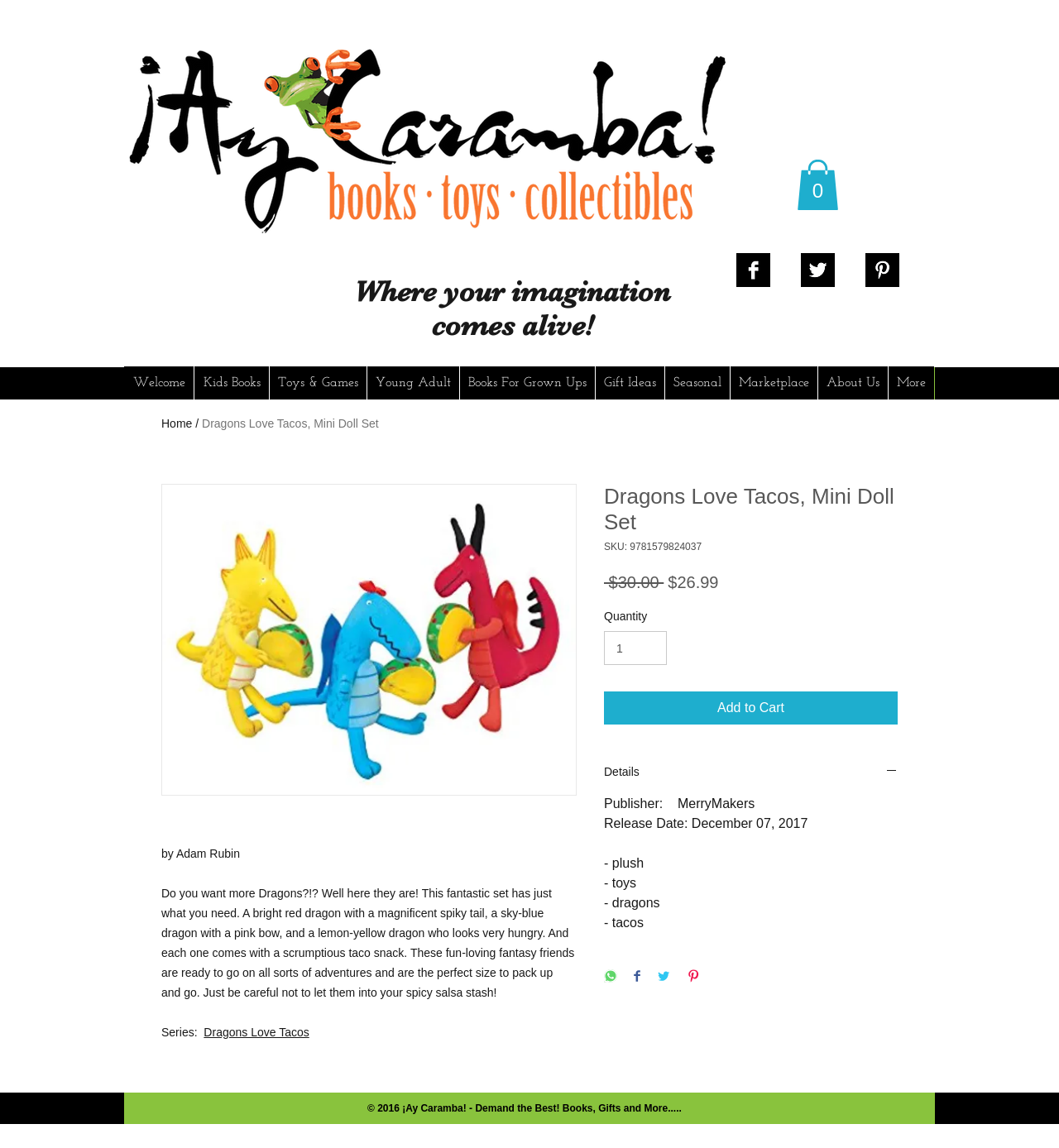Given the following UI element description: "aria-label="Twitter B&W"", find the bounding box coordinates in the webpage screenshot.

[0.756, 0.22, 0.788, 0.25]